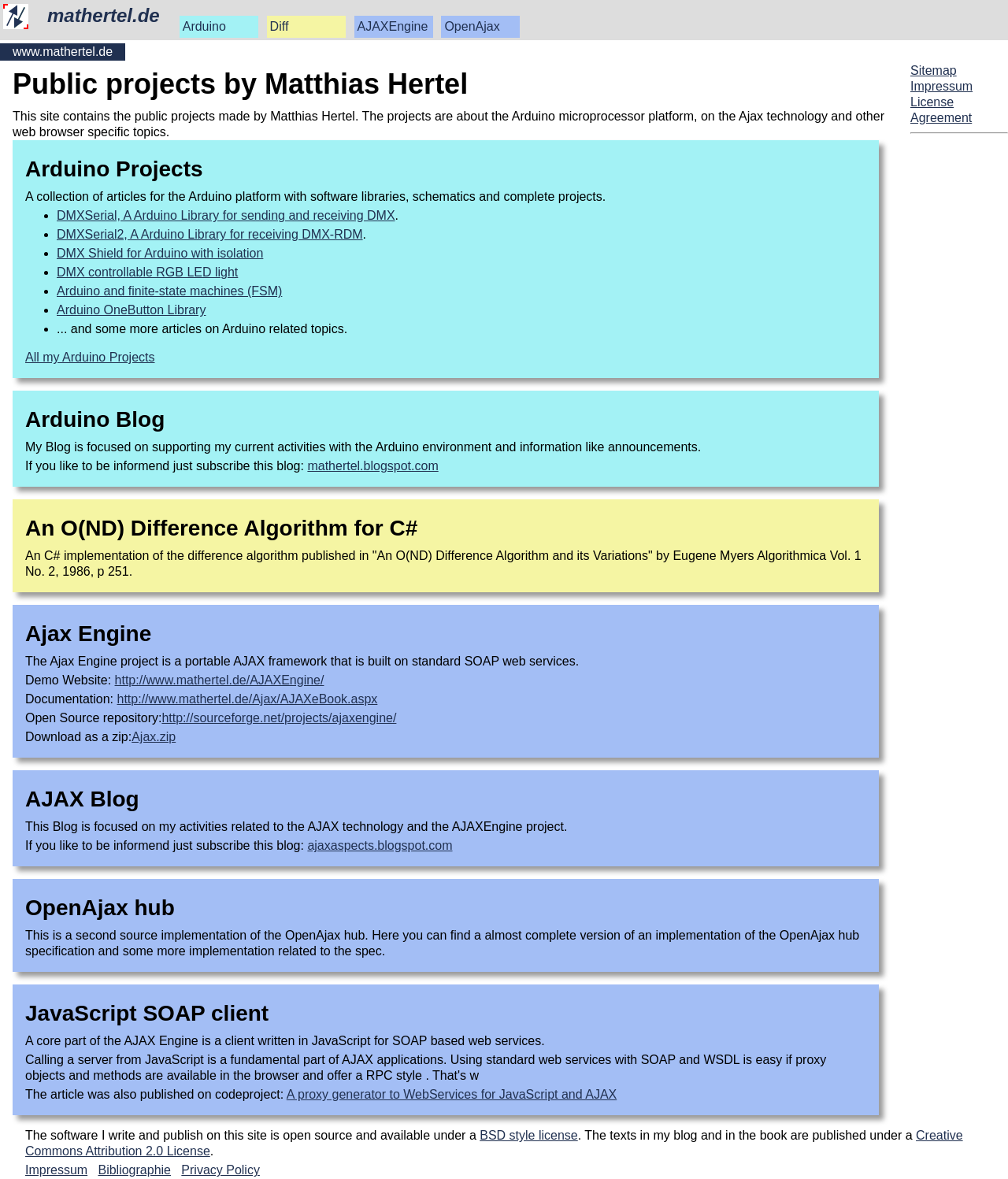Answer the following query with a single word or phrase:
How many blogs are mentioned on the webpage?

3